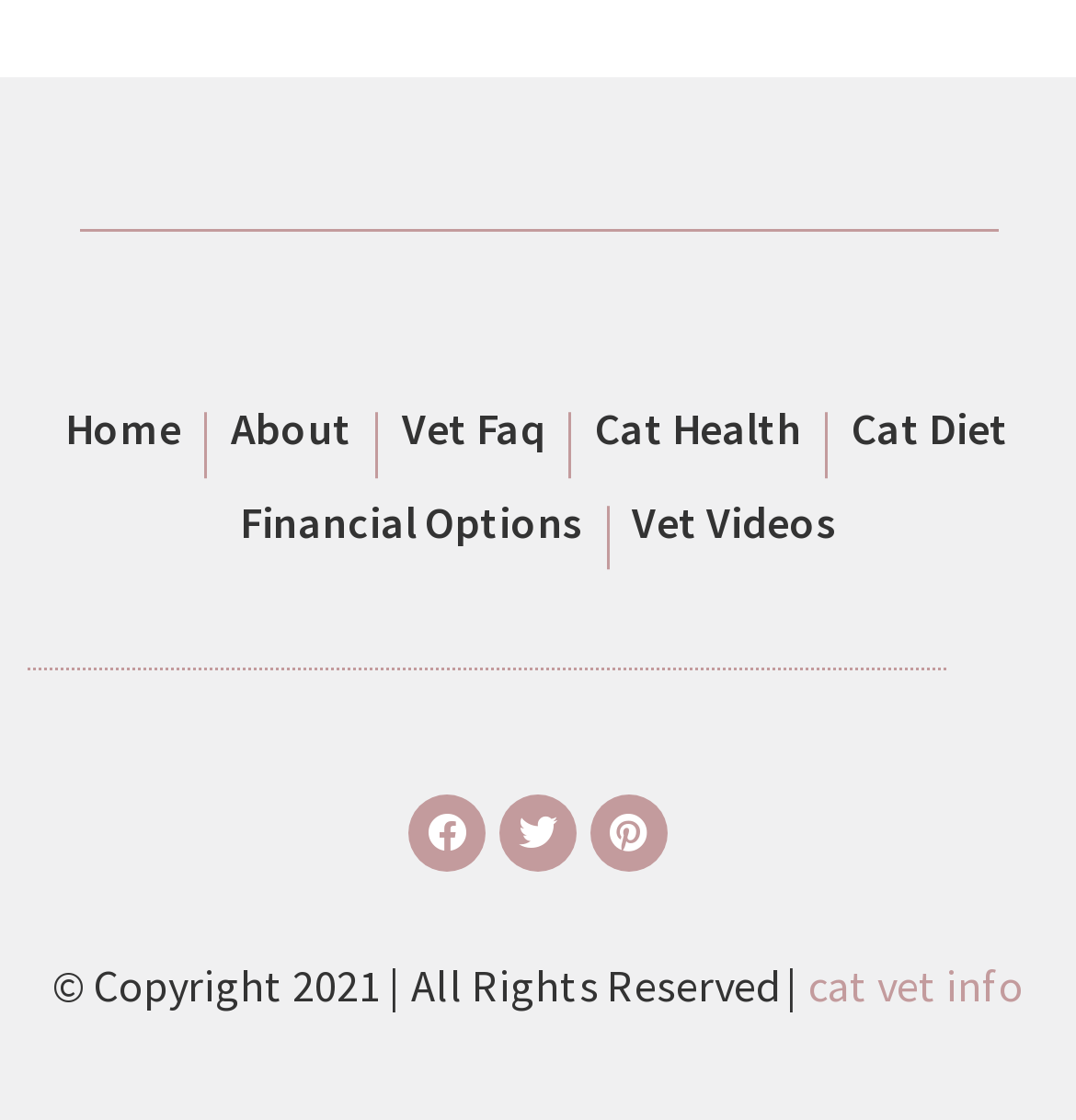Please provide the bounding box coordinates for the element that needs to be clicked to perform the following instruction: "watch vet videos". The coordinates should be given as four float numbers between 0 and 1, i.e., [left, top, right, bottom].

[0.587, 0.426, 0.777, 0.509]